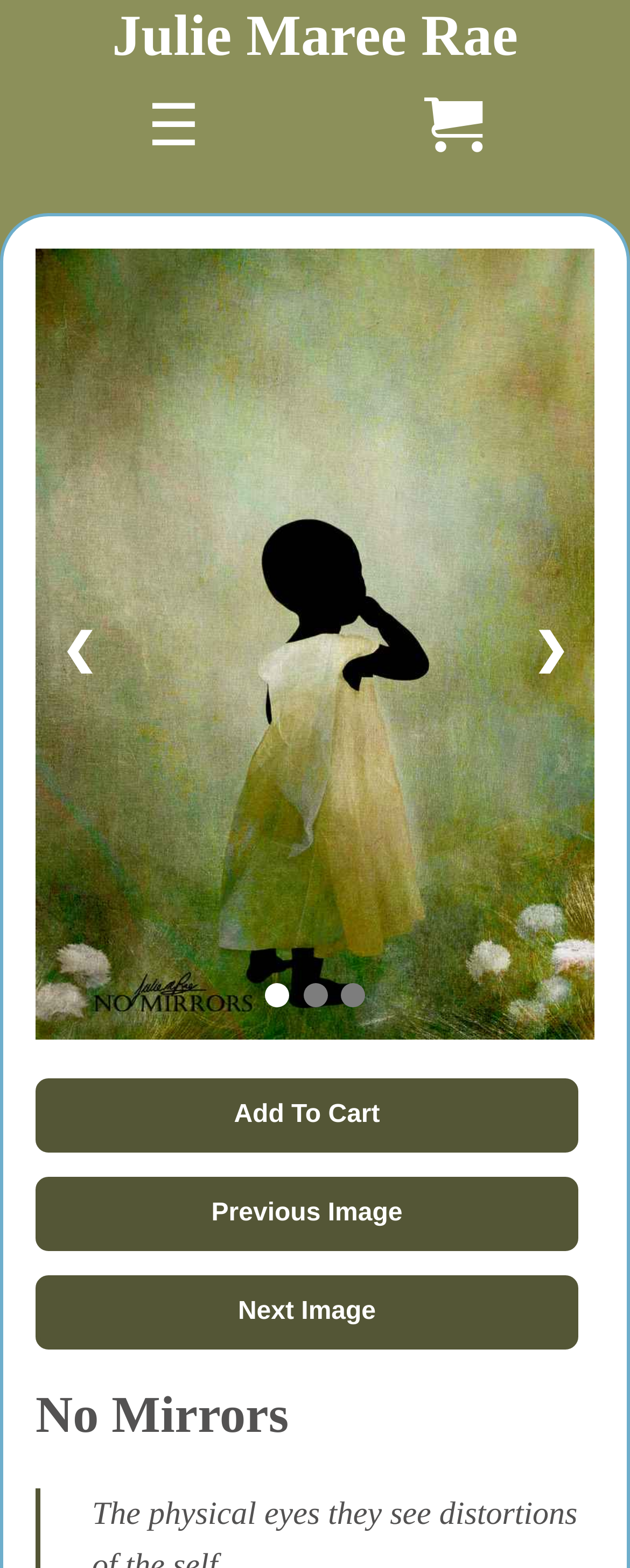Find the bounding box coordinates for the area you need to click to carry out the instruction: "Go to Home". The coordinates should be four float numbers between 0 and 1, indicated as [left, top, right, bottom].

None